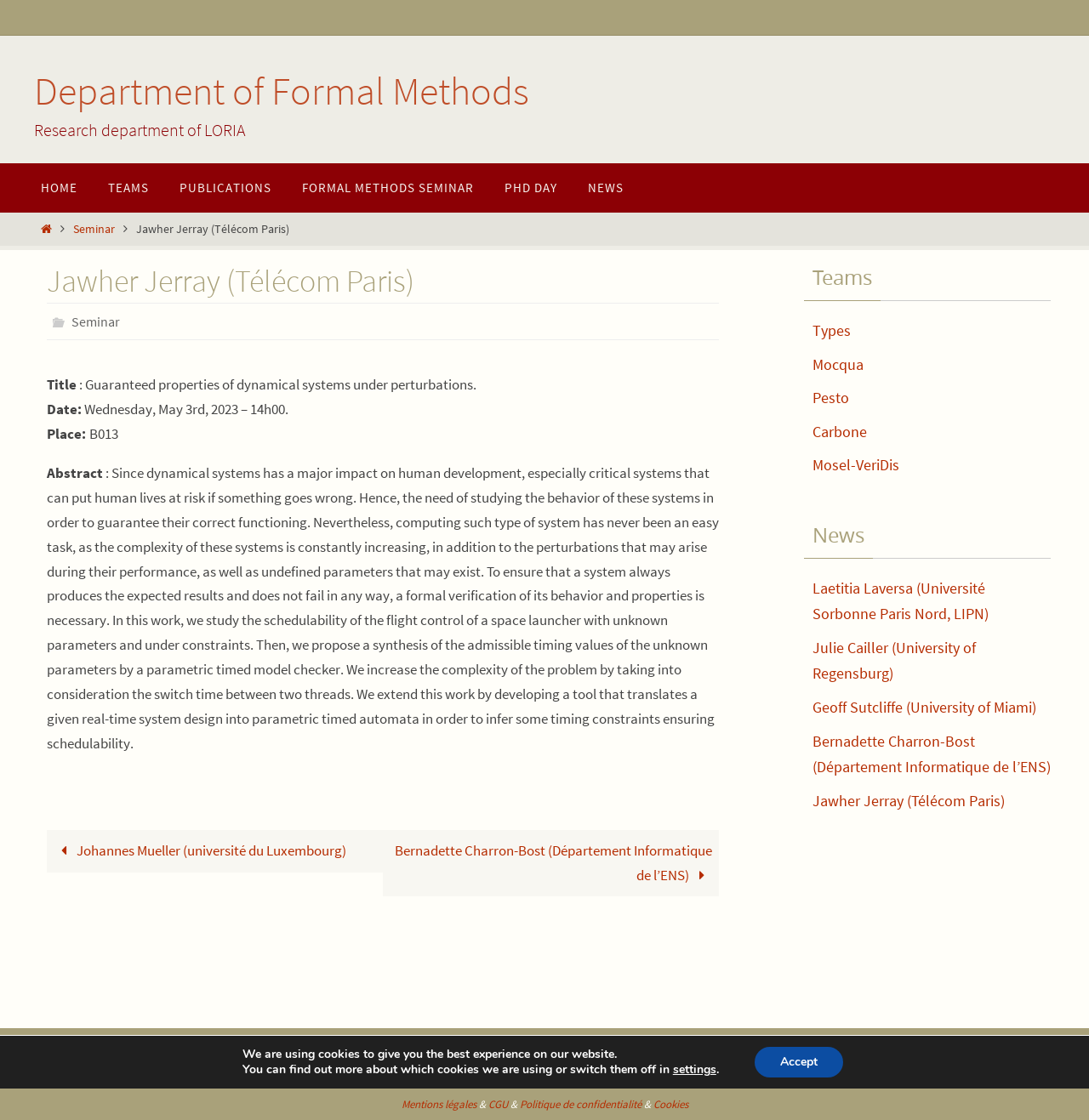Answer the question with a single word or phrase: 
Where is the seminar taking place?

B013